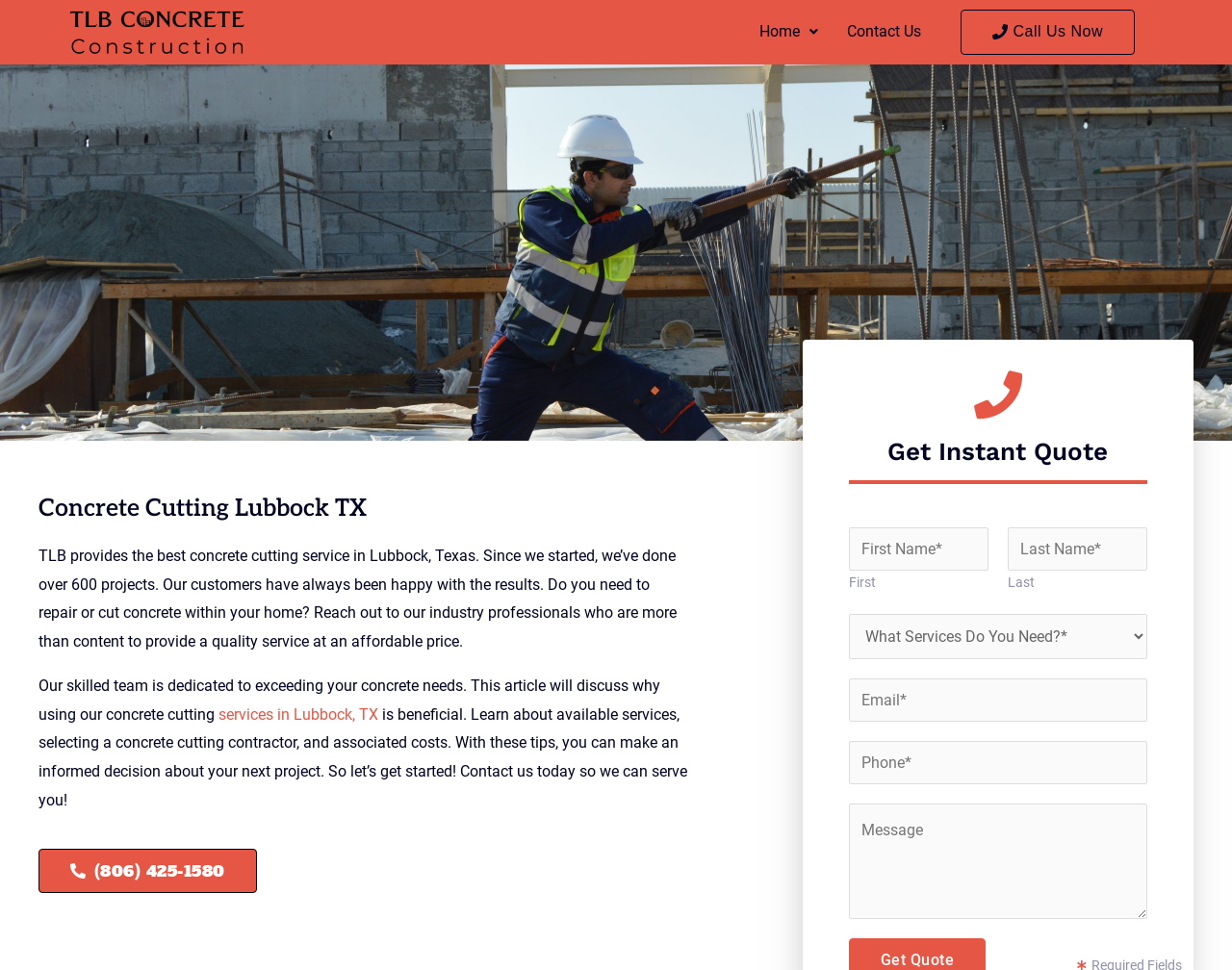Provide the text content of the webpage's main heading.

Concrete Cutting Lubbock TX